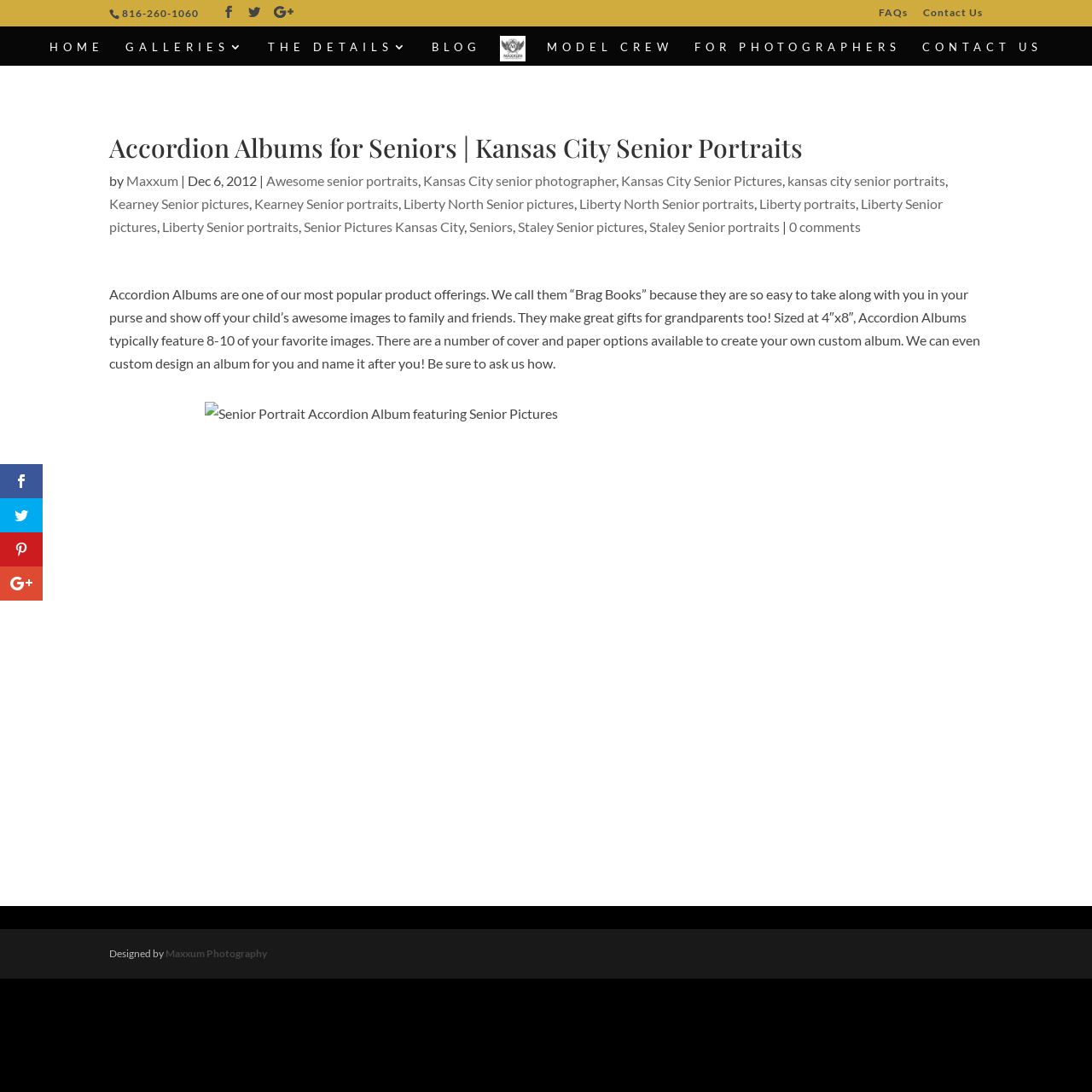Give a concise answer of one word or phrase to the question: 
What is the size of the Accordion Albums?

4″x8″